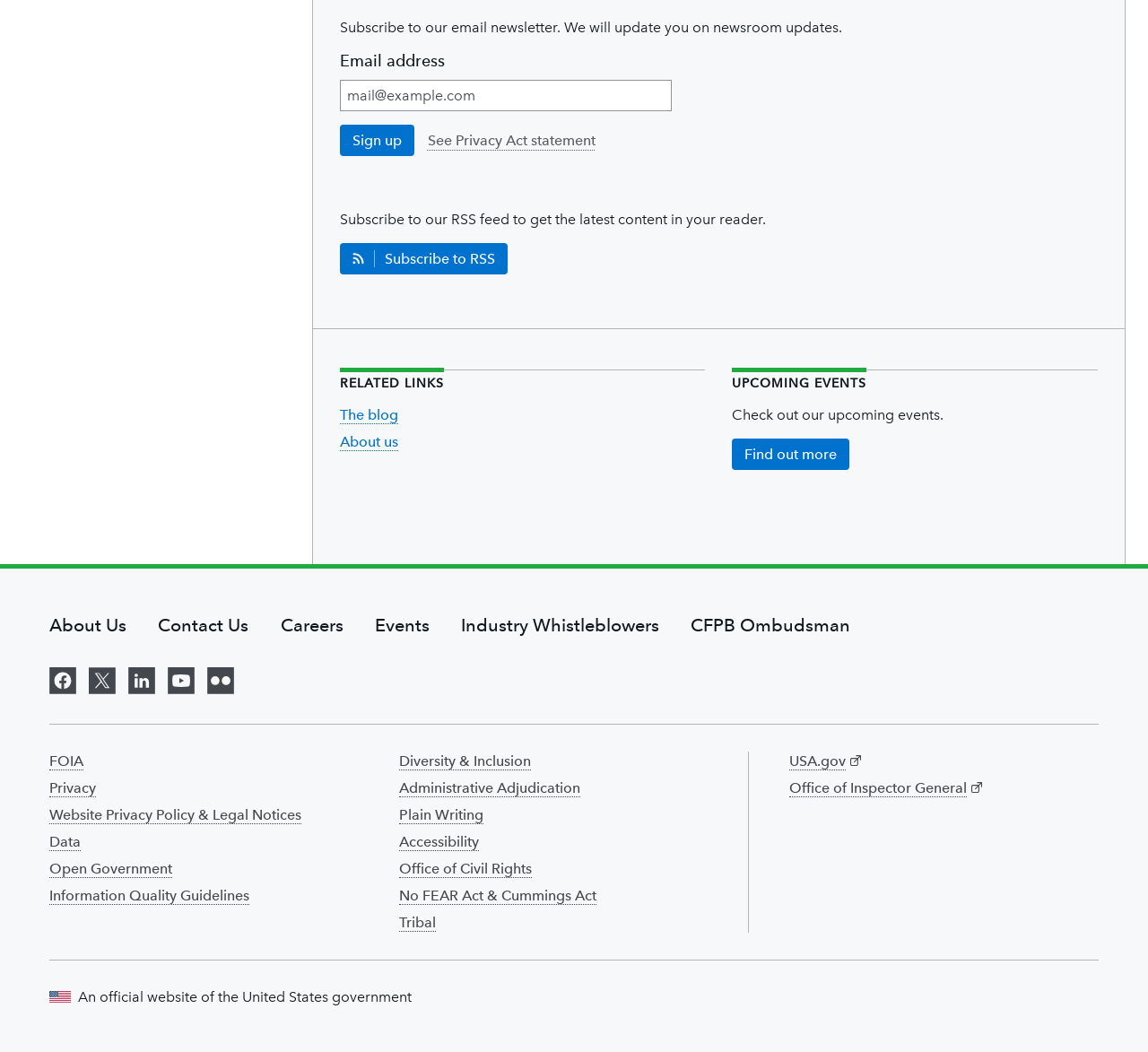Based on the visual content of the image, answer the question thoroughly: What is the topic of the 'UPCOMING EVENTS' section?

The 'UPCOMING EVENTS' section has a heading with the same text, and a static text that says 'Check out our upcoming events.' There is also a 'Find out more' link, suggesting that this section is about upcoming events.